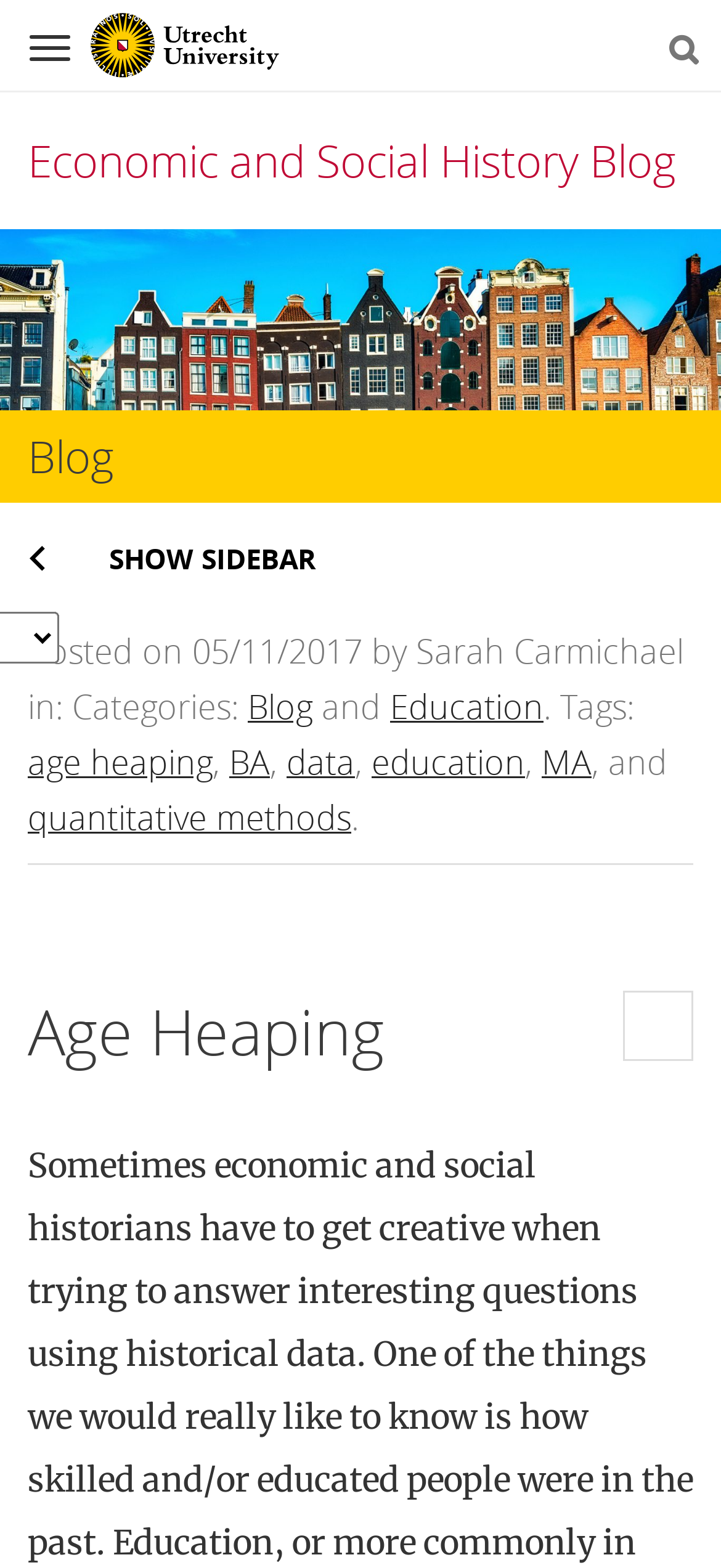Give a one-word or short phrase answer to this question: 
What is the title of the blog post?

Age Heaping